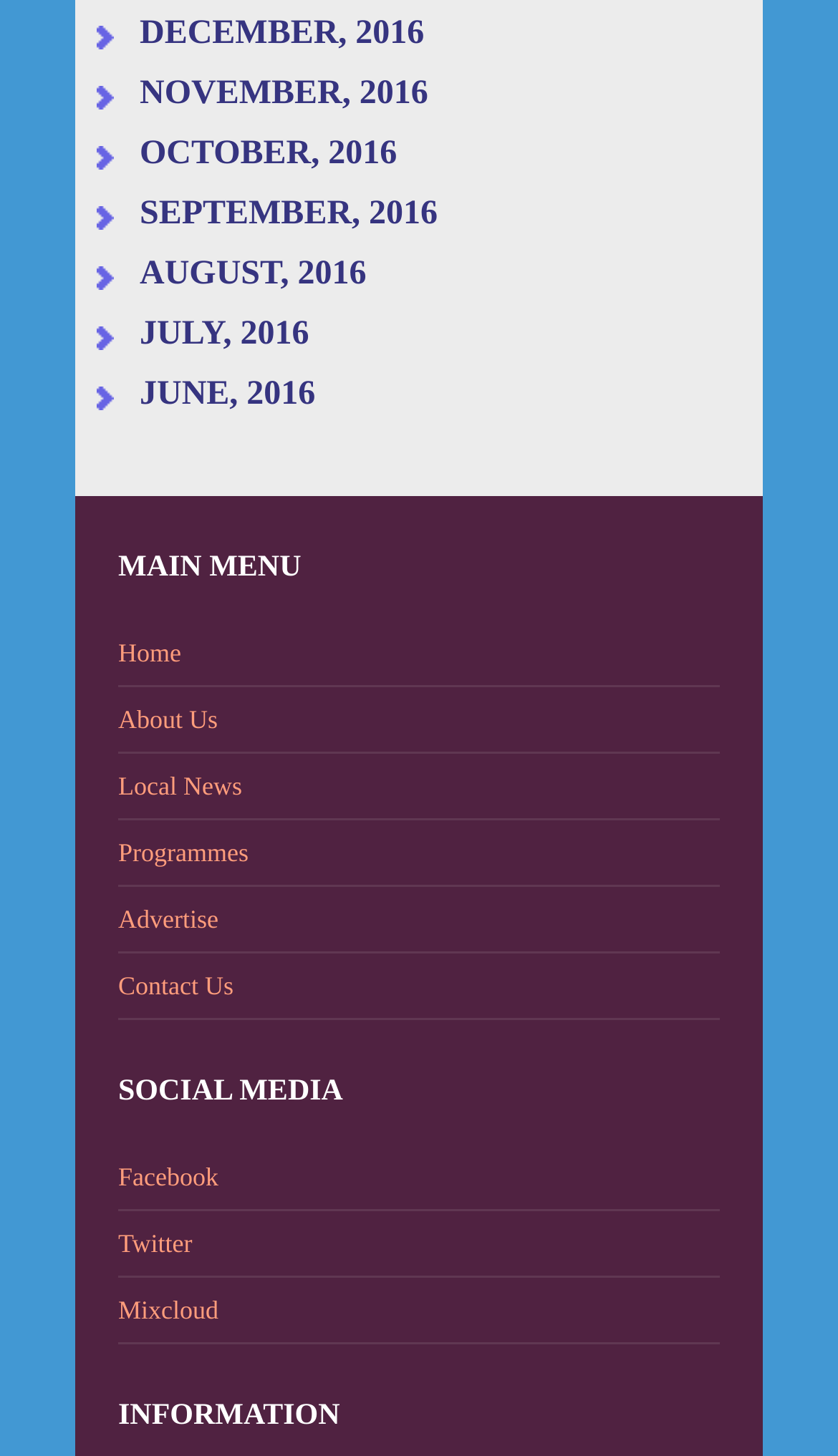Please determine the bounding box coordinates of the element to click on in order to accomplish the following task: "View archives for December 2016". Ensure the coordinates are four float numbers ranging from 0 to 1, i.e., [left, top, right, bottom].

[0.167, 0.01, 0.885, 0.036]